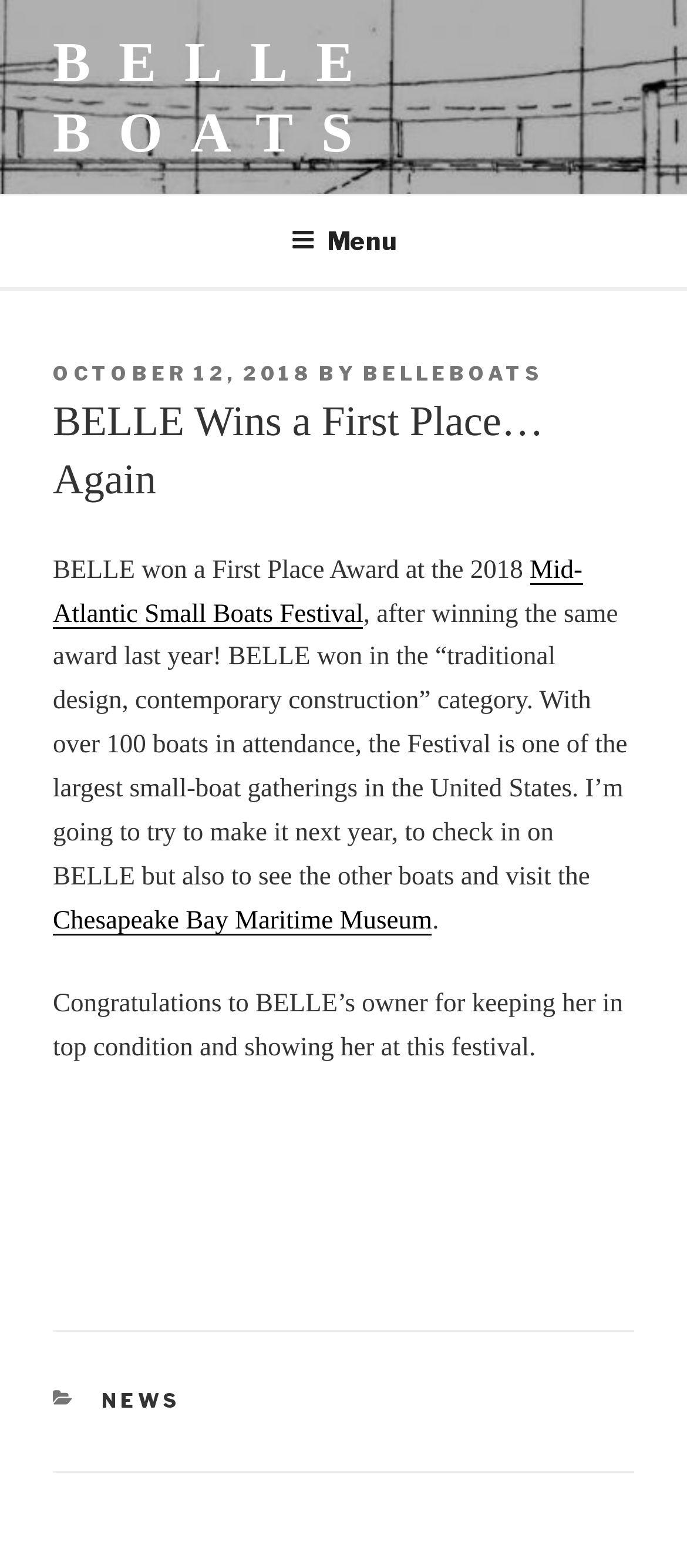Please determine the bounding box coordinates, formatted as (top-left x, top-left y, bottom-right x, bottom-right y), with all values as floating point numbers between 0 and 1. Identify the bounding box of the region described as: Belle Boats

[0.077, 0.019, 0.556, 0.104]